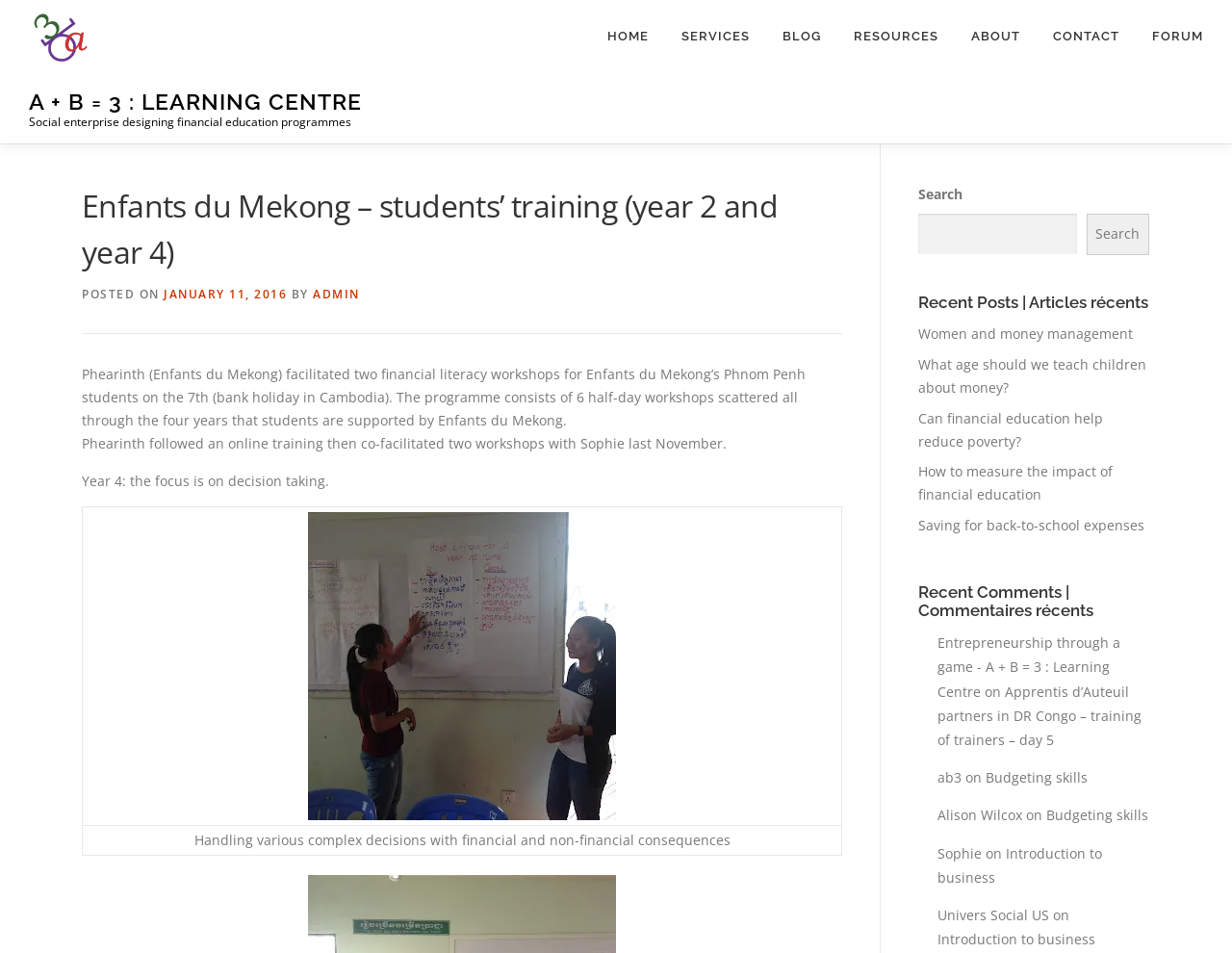With reference to the screenshot, provide a detailed response to the question below:
What is the focus of Year 4?

I found the answer by reading the text in the main content area, which says 'Year 4: the focus is on decision taking.' This suggests that the focus of Year 4 is on decision taking.